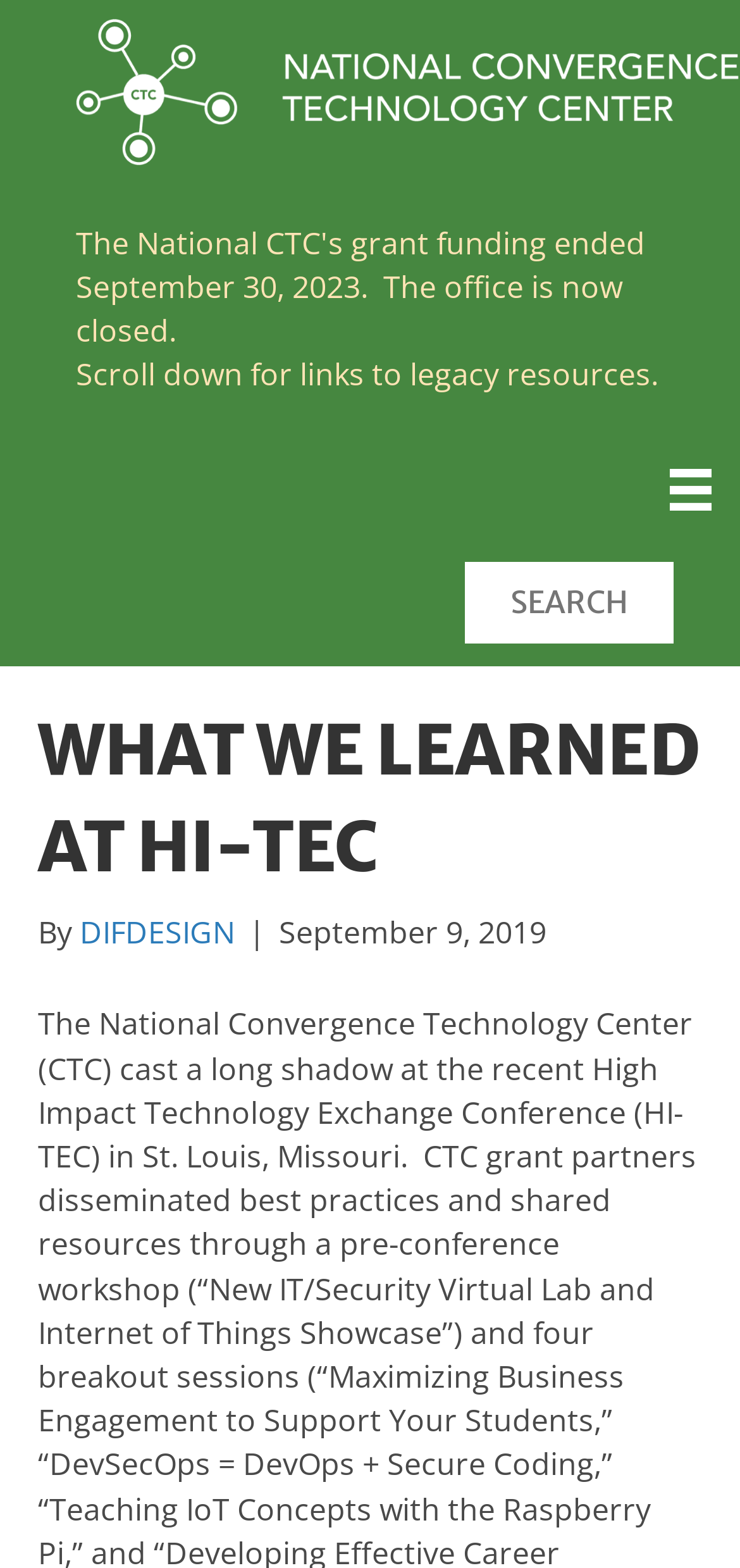Generate the title text from the webpage.

WHAT WE LEARNED AT HI-TEC